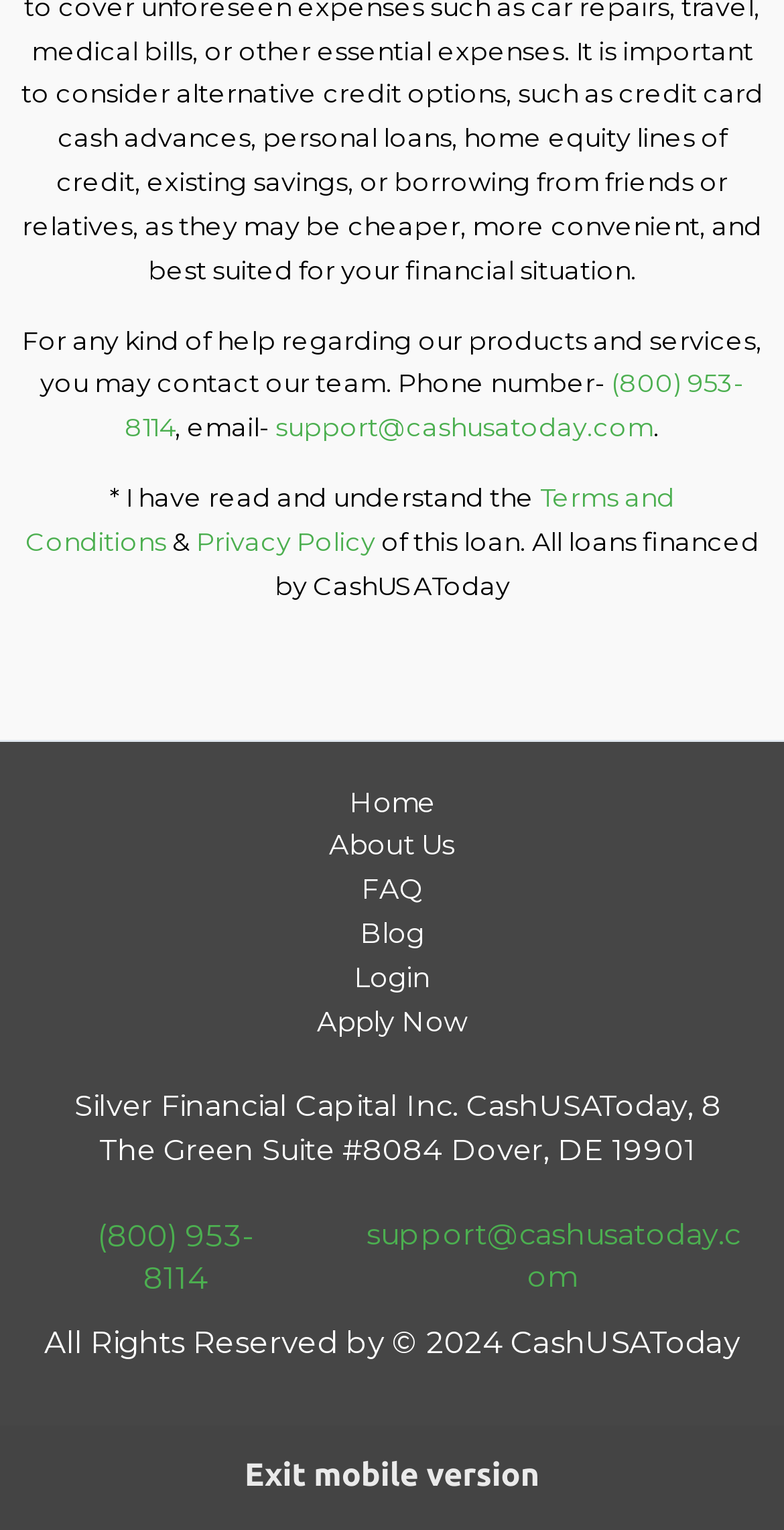Specify the bounding box coordinates of the element's region that should be clicked to achieve the following instruction: "Navigate to the Home page". The bounding box coordinates consist of four float numbers between 0 and 1, in the format [left, top, right, bottom].

[0.394, 0.511, 0.606, 0.539]